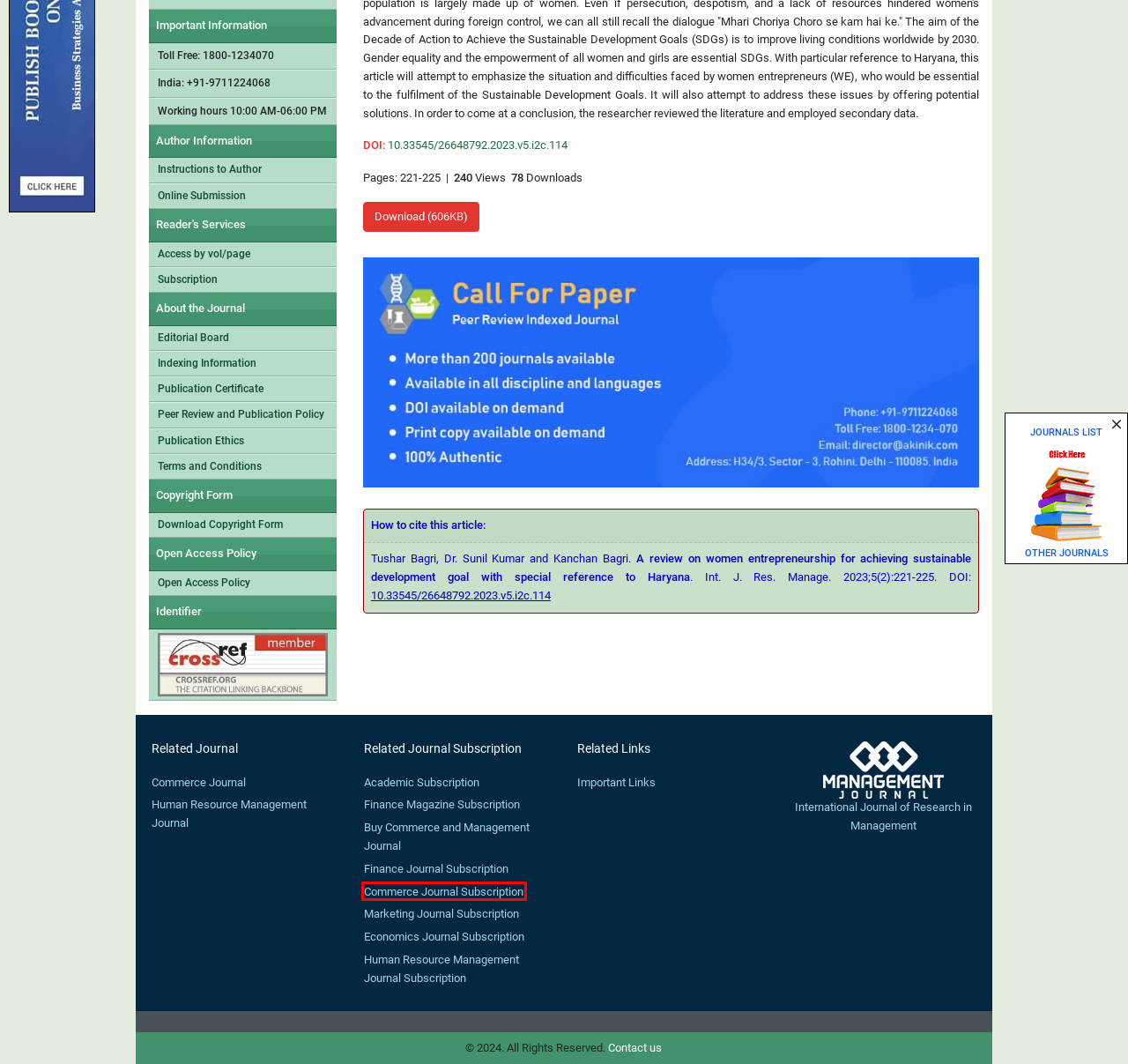You have a screenshot of a webpage where a red bounding box highlights a specific UI element. Identify the description that best matches the resulting webpage after the highlighted element is clicked. The choices are:
A. Peer Review and Publication Policy
B. Economics Journal Subscription : AkiNik Publications
C. Journal List : AkiNik Publications
D. Commerce Journal Subscription : AkiNik Publications
E. Marketing Journal Subscription : AkiNik Publications
F. Publication Certificate
G. Terms and Conditions
H. crossref.org : : Title List

D